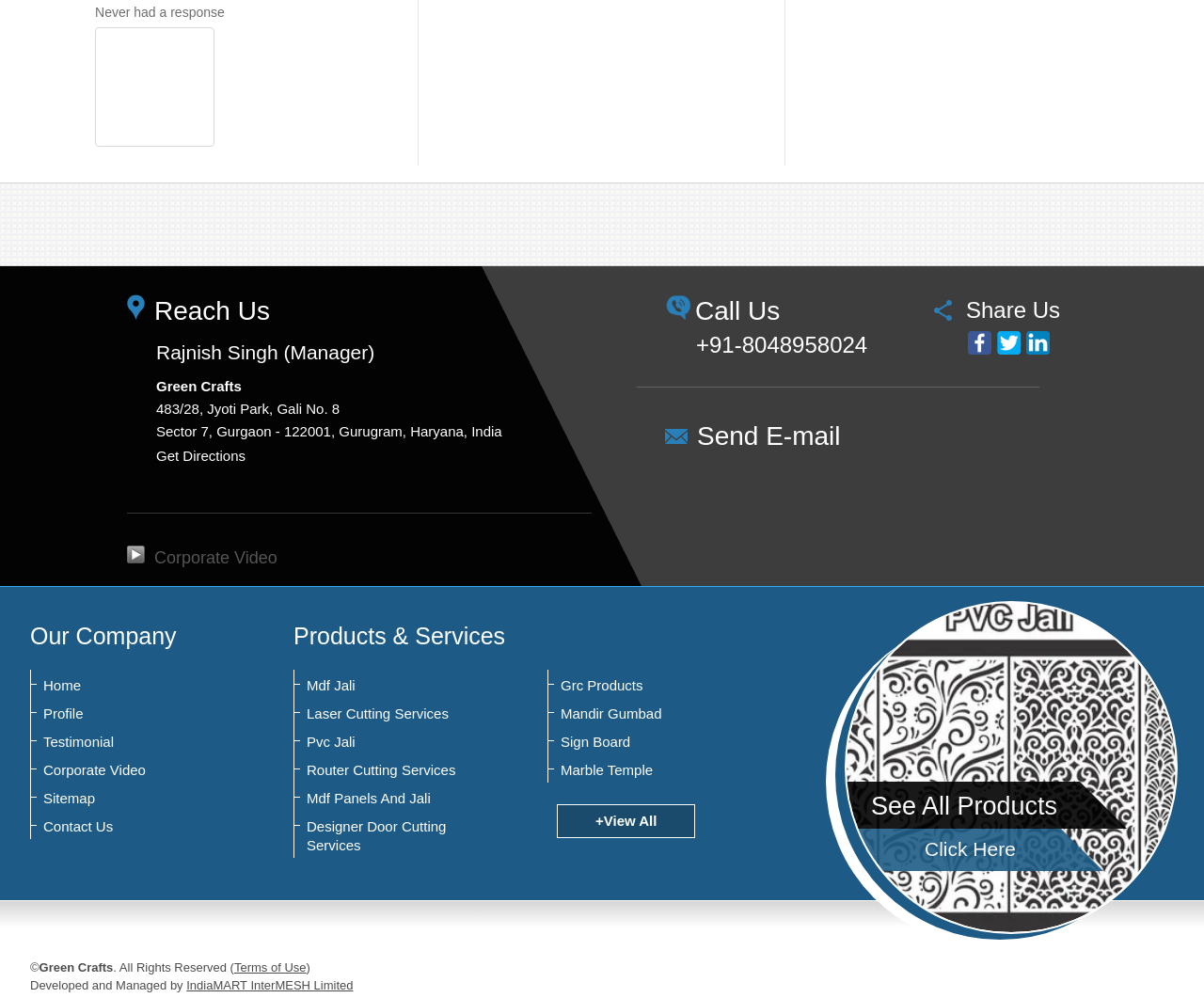Provide a single word or phrase to answer the given question: 
What is the company name?

Green Crafts